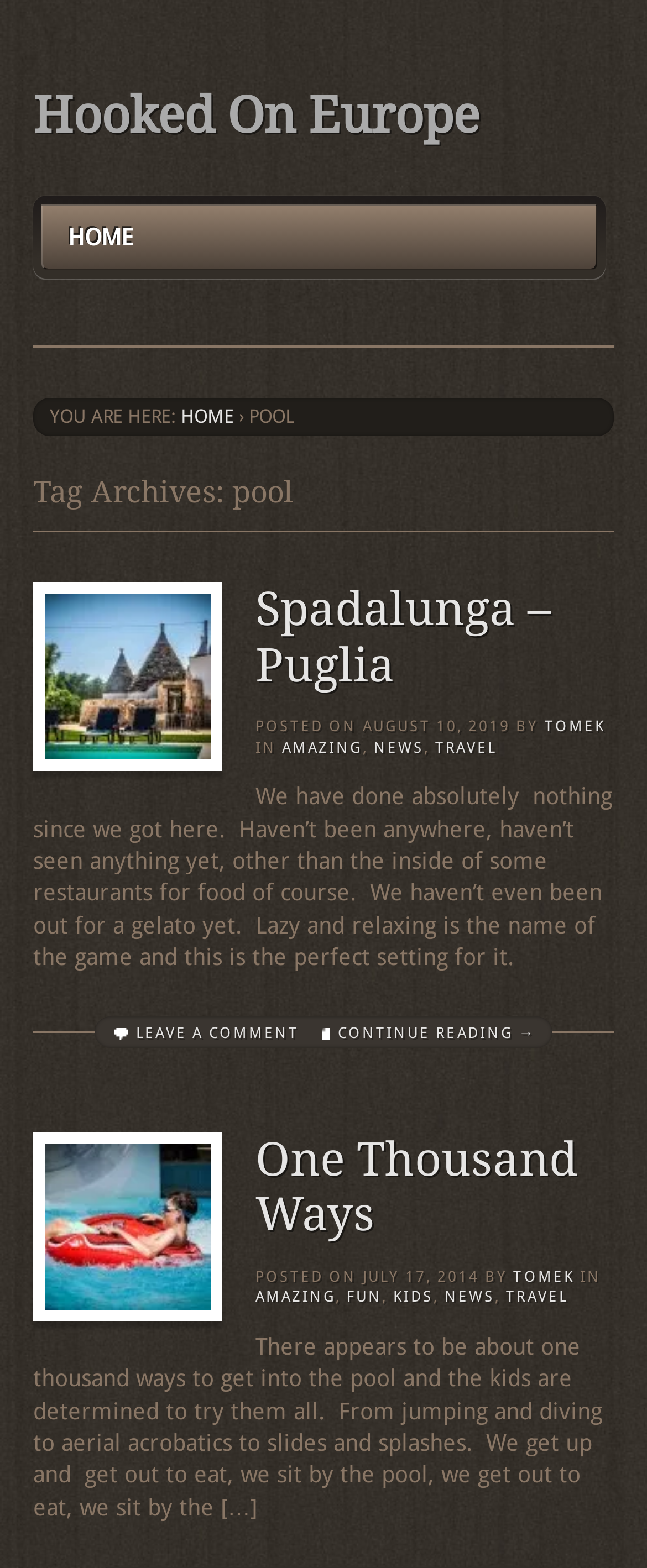What is the topic of the second article?
Examine the screenshot and reply with a single word or phrase.

One Thousand Ways